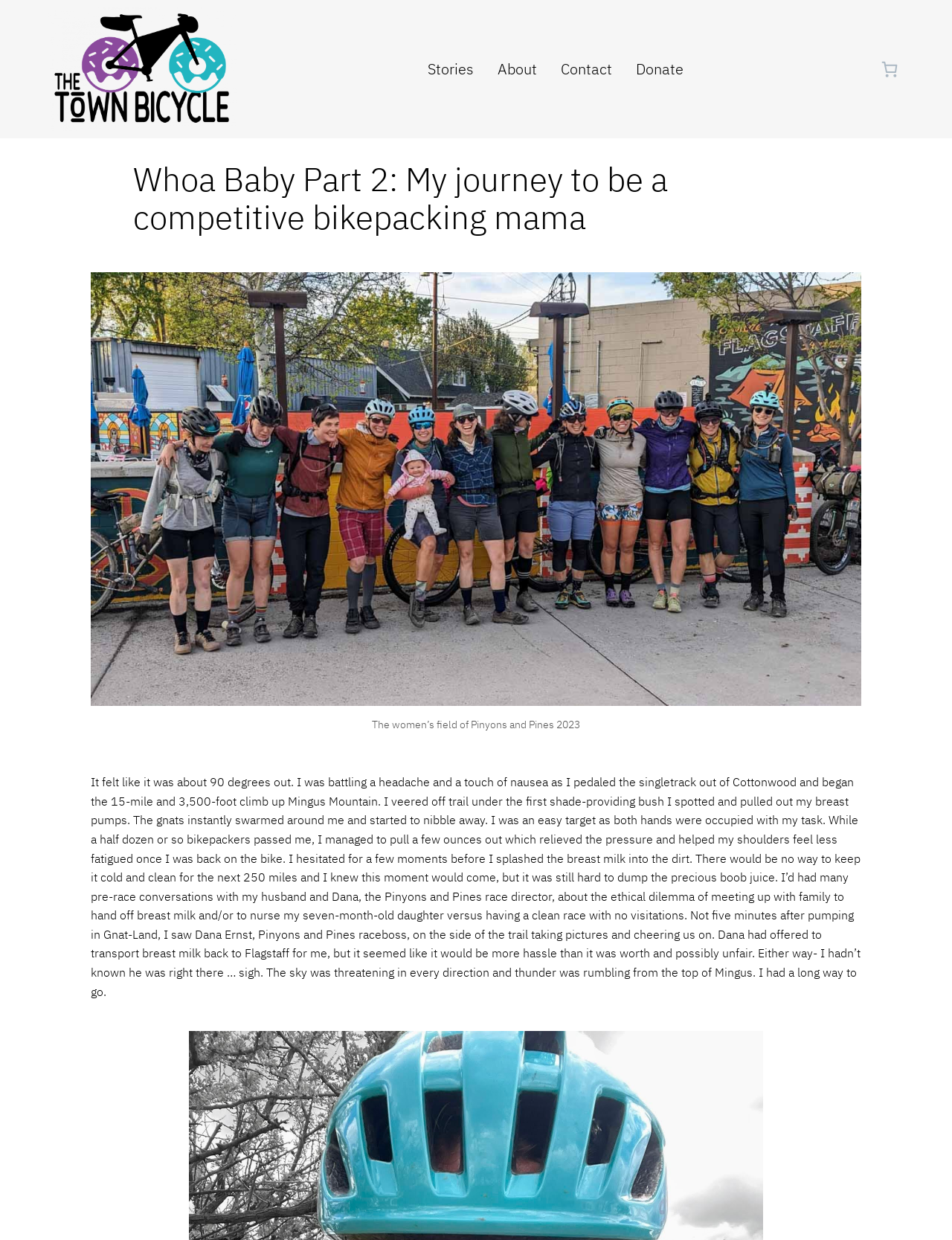Answer the following in one word or a short phrase: 
How many navigation links are there?

4